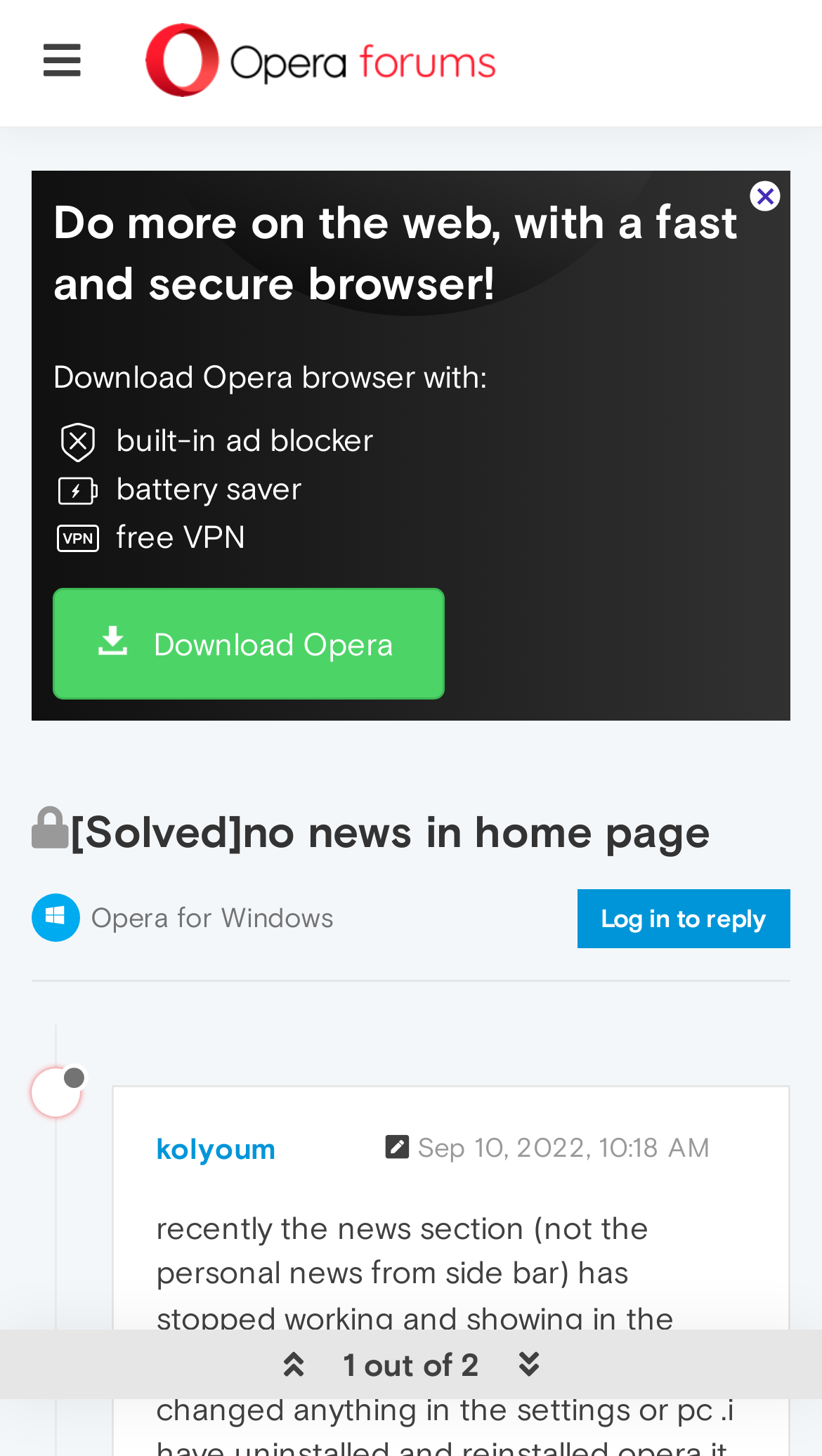Offer a meticulous description of the webpage's structure and content.

The webpage appears to be a forum discussion page on the Opera browser website. At the top left, there is a button with a hamburger icon. To the right of the button, there is a large image that spans almost the entire width of the page. Below the image, there is a heading that reads "Do more on the web, with a fast and secure browser!" followed by a subheading "Download Opera browser with:".

Under the subheading, there are three features listed: "built-in ad blocker", "battery saver", and "free VPN". These features are arranged vertically, with the first feature at the top and the last feature at the bottom. To the right of the features, there is a "Download Opera" button.

Below the features and the button, there is a heading that reads "[Solved]no news in home page" with a locked icon next to it. This heading is followed by a link to "Opera for Windows" and a link to "Log in to reply" on the right side of the page.

Further down, there is a section that appears to be a user profile, with a username "kolyoum" and an offline status indicator. The username is accompanied by a small image and a link to the user's profile. Below the user profile, there is a link to the post's timestamp, which reads "Sep 10, 2022, 10:18 AM".

At the bottom of the page, there is a link that reads "1 out of 2", which may indicate that there are multiple pages of discussion.